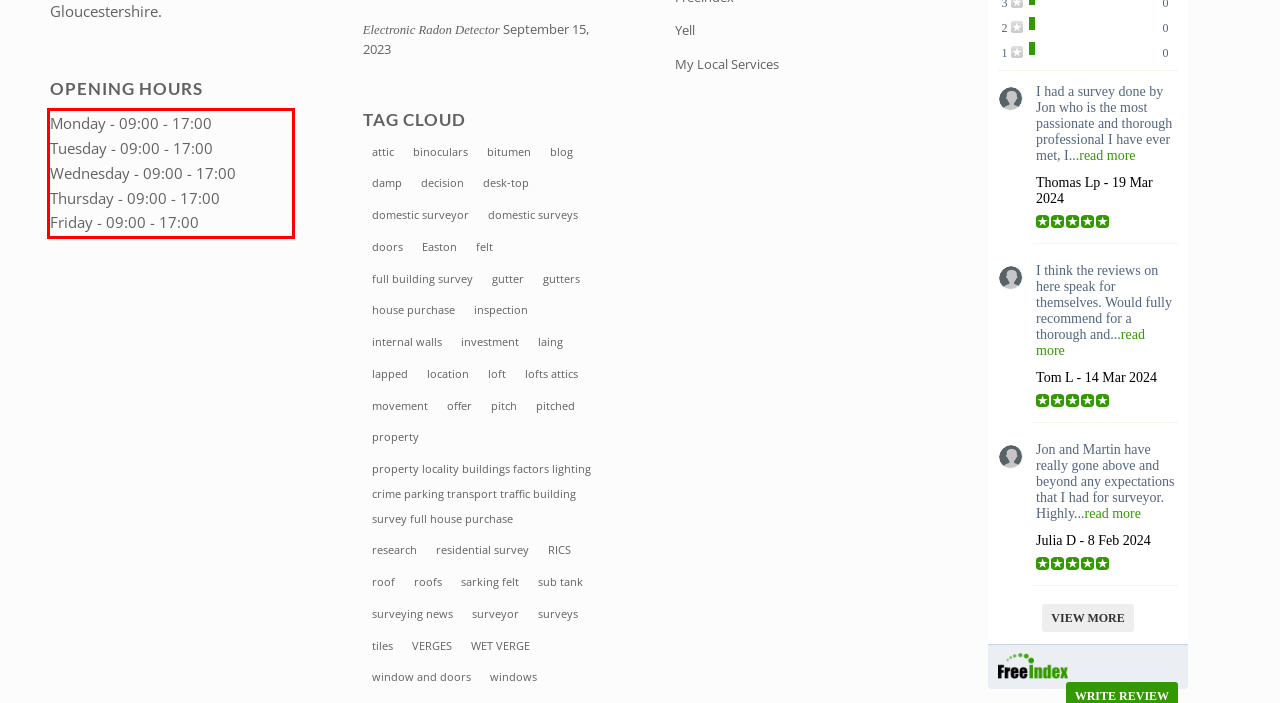Within the screenshot of a webpage, identify the red bounding box and perform OCR to capture the text content it contains.

Monday - 09:00 - 17:00 Tuesday - 09:00 - 17:00 Wednesday - 09:00 - 17:00 Thursday - 09:00 - 17:00 Friday - 09:00 - 17:00